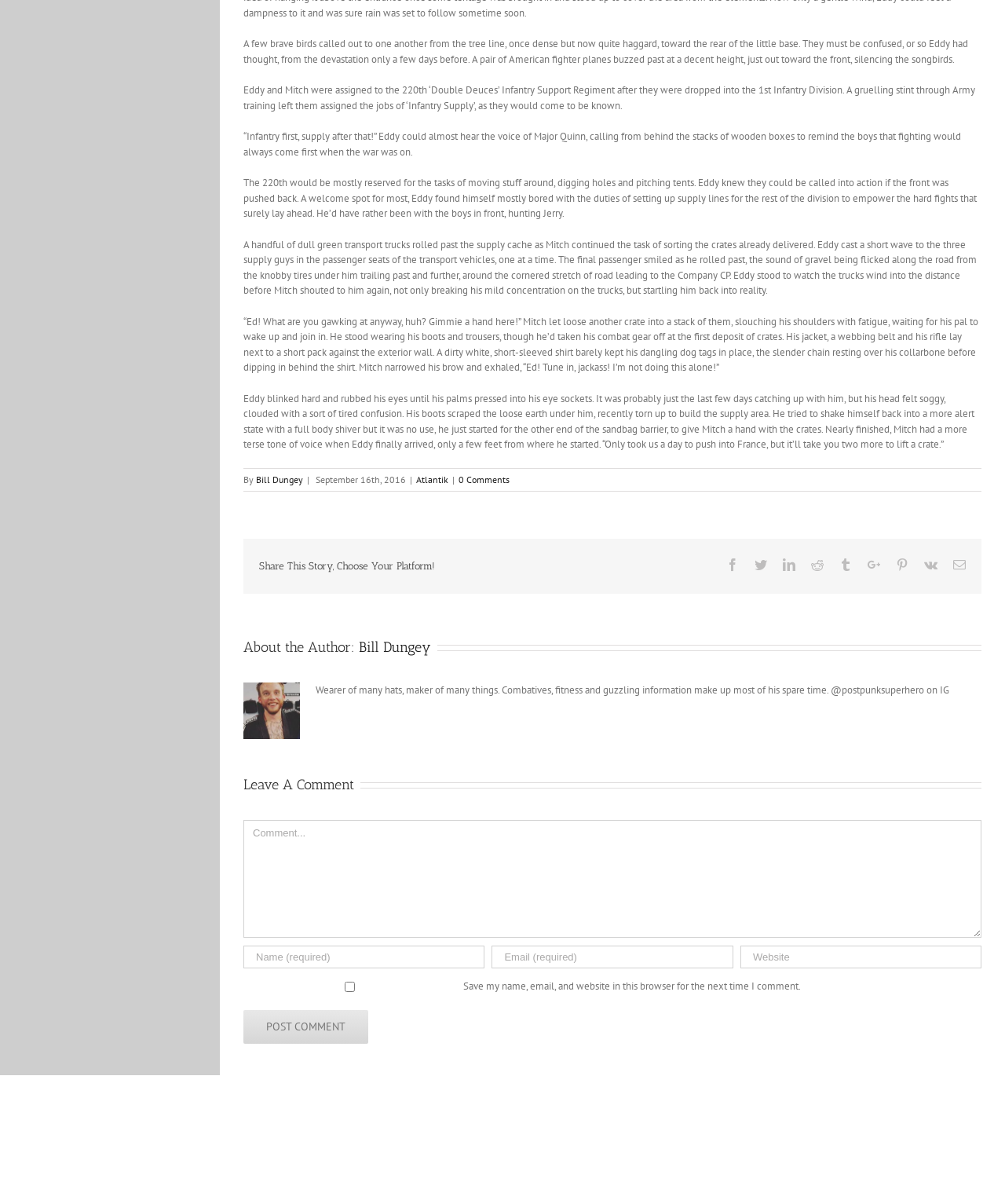Using the details from the image, please elaborate on the following question: What is Eddy's job?

Eddy's job is Infantry Supply, as mentioned in the text, which involves setting up supply lines for the rest of the division, rather than being on the front lines fighting.